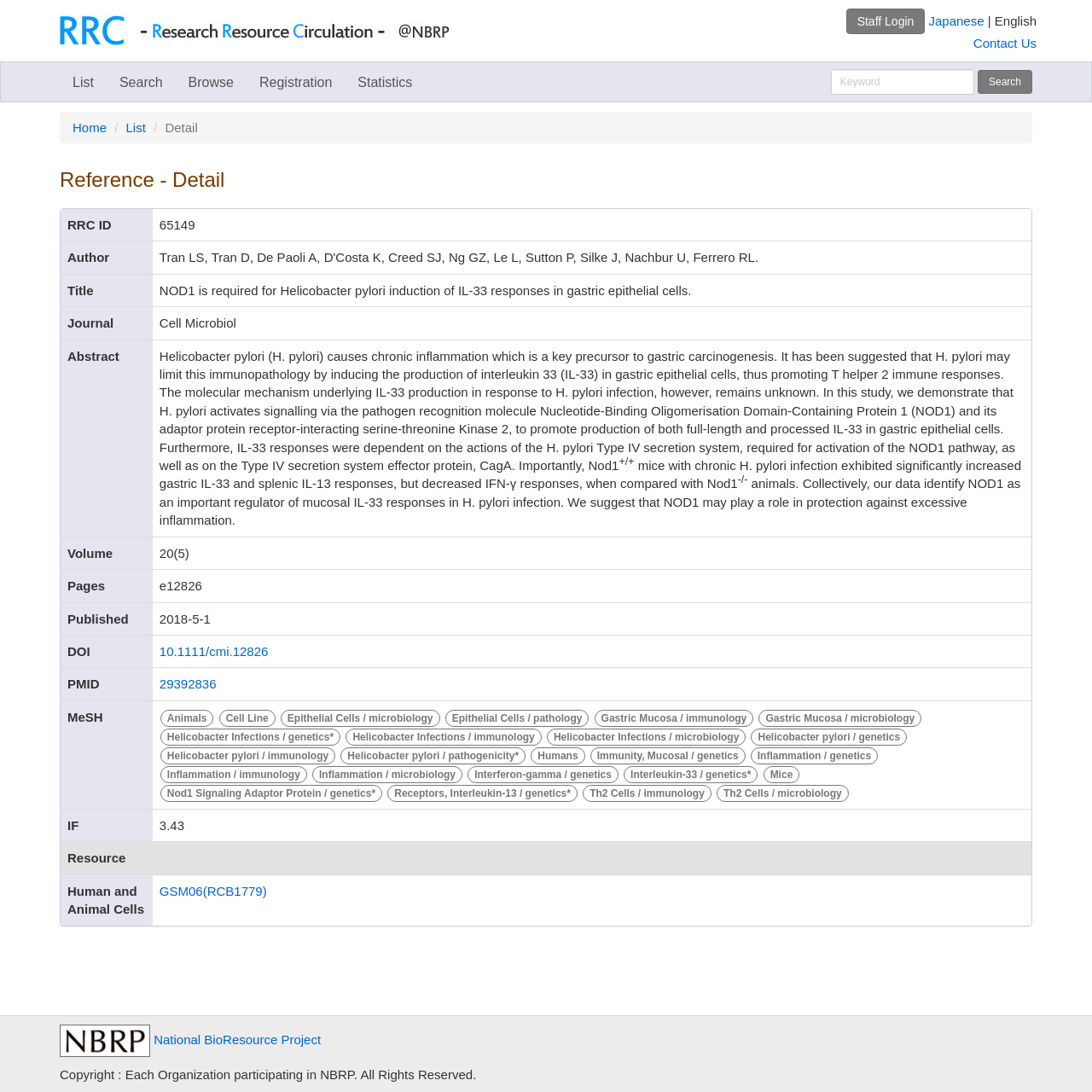What is the DOI of the research paper?
Using the information from the image, give a concise answer in one word or a short phrase.

10.1111/cmi.12826